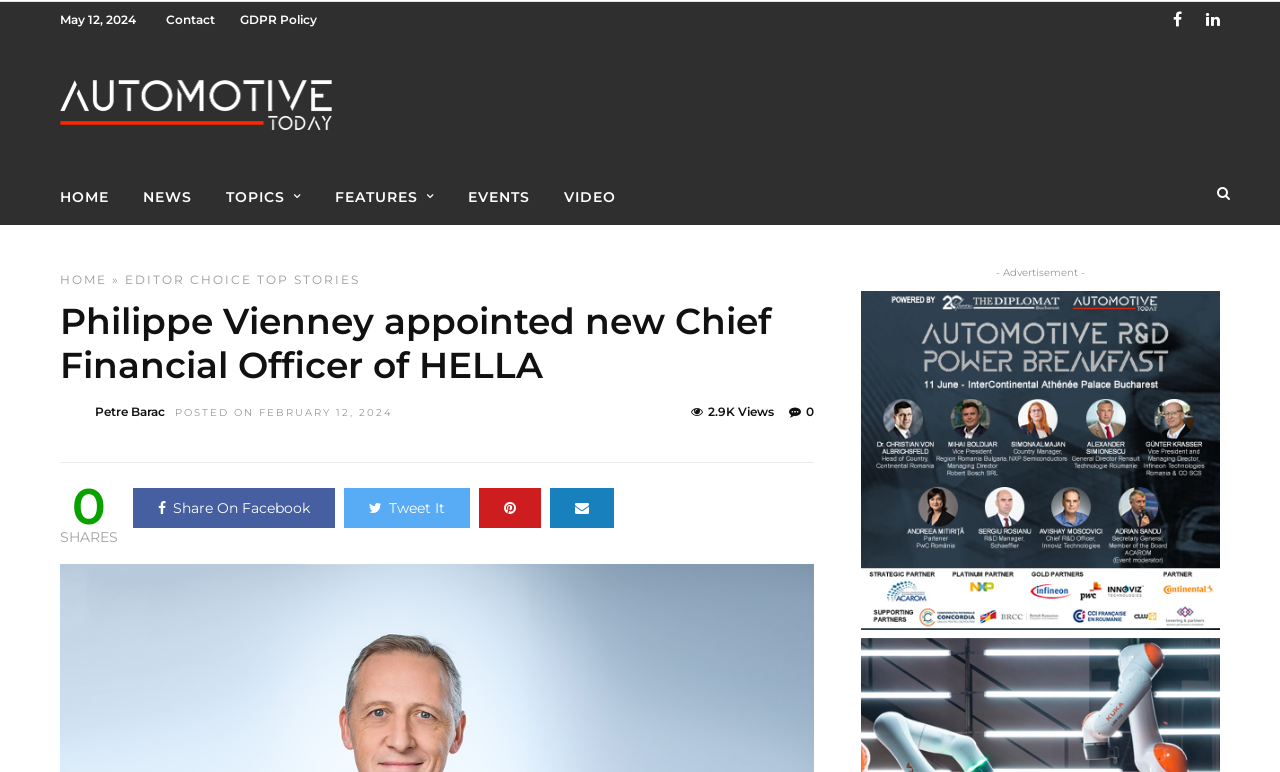Can you find the bounding box coordinates for the element to click on to achieve the instruction: "Go to HOME"?

[0.035, 0.217, 0.097, 0.291]